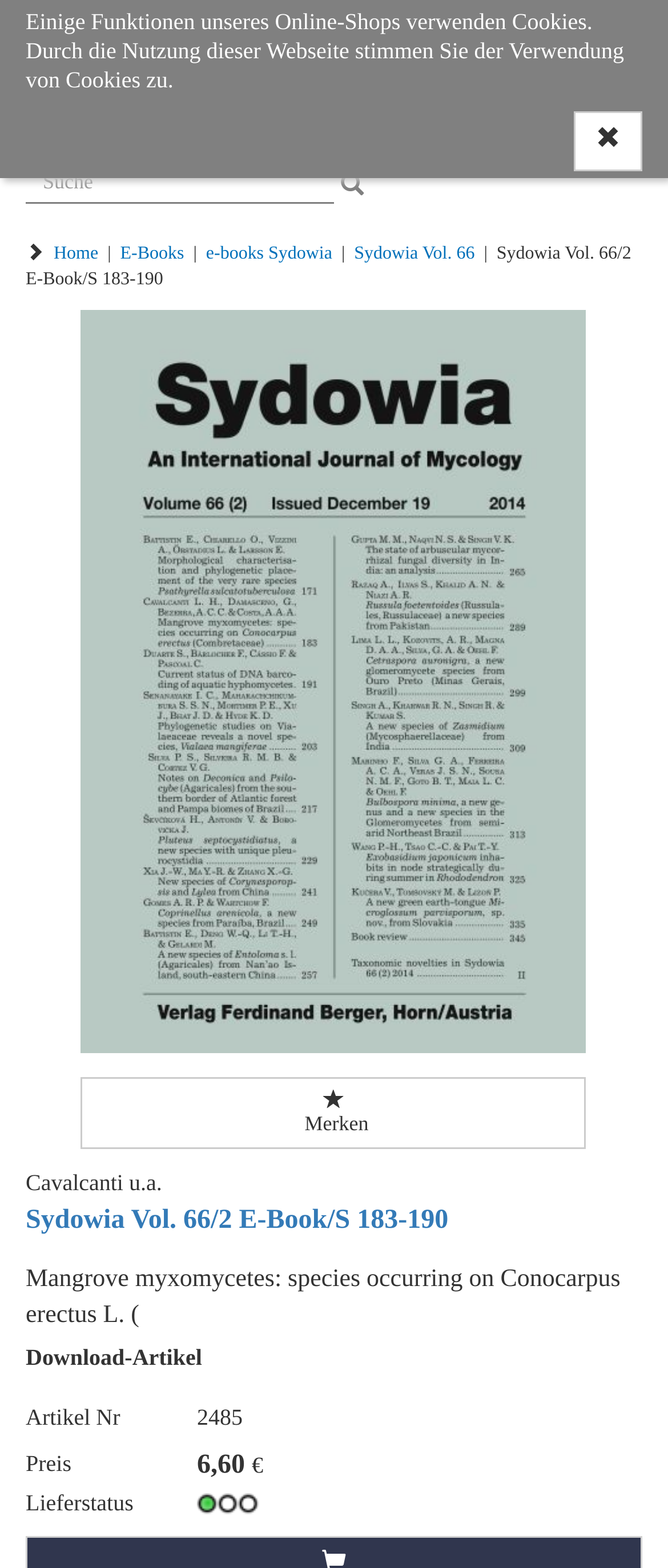What is the title of this e-book?
Provide an in-depth and detailed explanation in response to the question.

I found the title of the e-book by looking at the StaticText element with the text 'Sydowia Vol. 66/2 E-Book/S 183-190' which is located at the top of the webpage, and it seems to be the main title of the e-book.